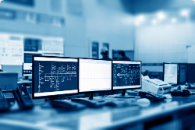What is the dominant color tone of the image?
Based on the image, answer the question with as much detail as possible.

The caption states that 'the blue tones of the image create a calm yet focused environment', which suggests that blue is the dominant color tone of the image.